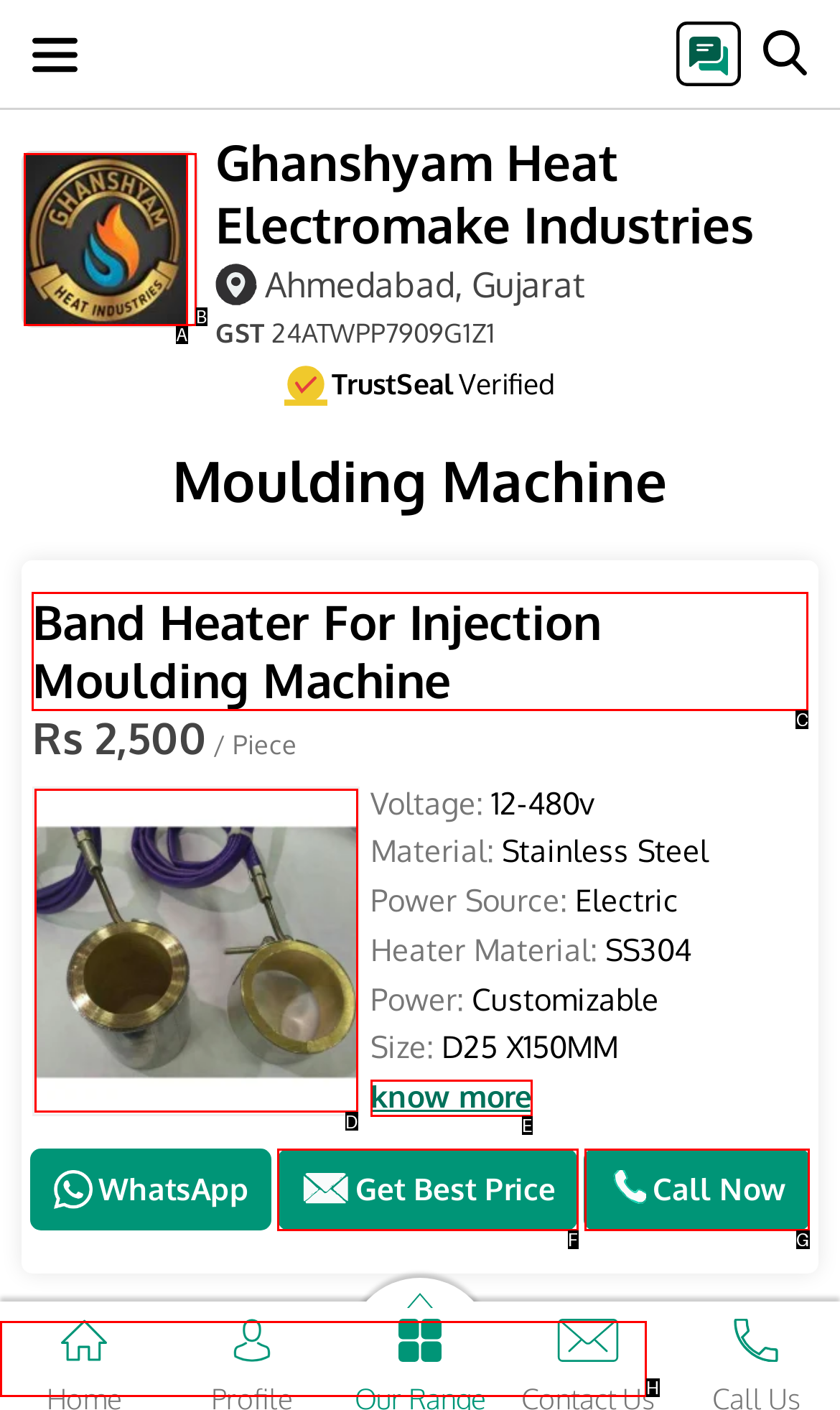Select the appropriate bounding box to fulfill the task: Get more information about Band Heater For Injection Moulding Machine Respond with the corresponding letter from the choices provided.

C